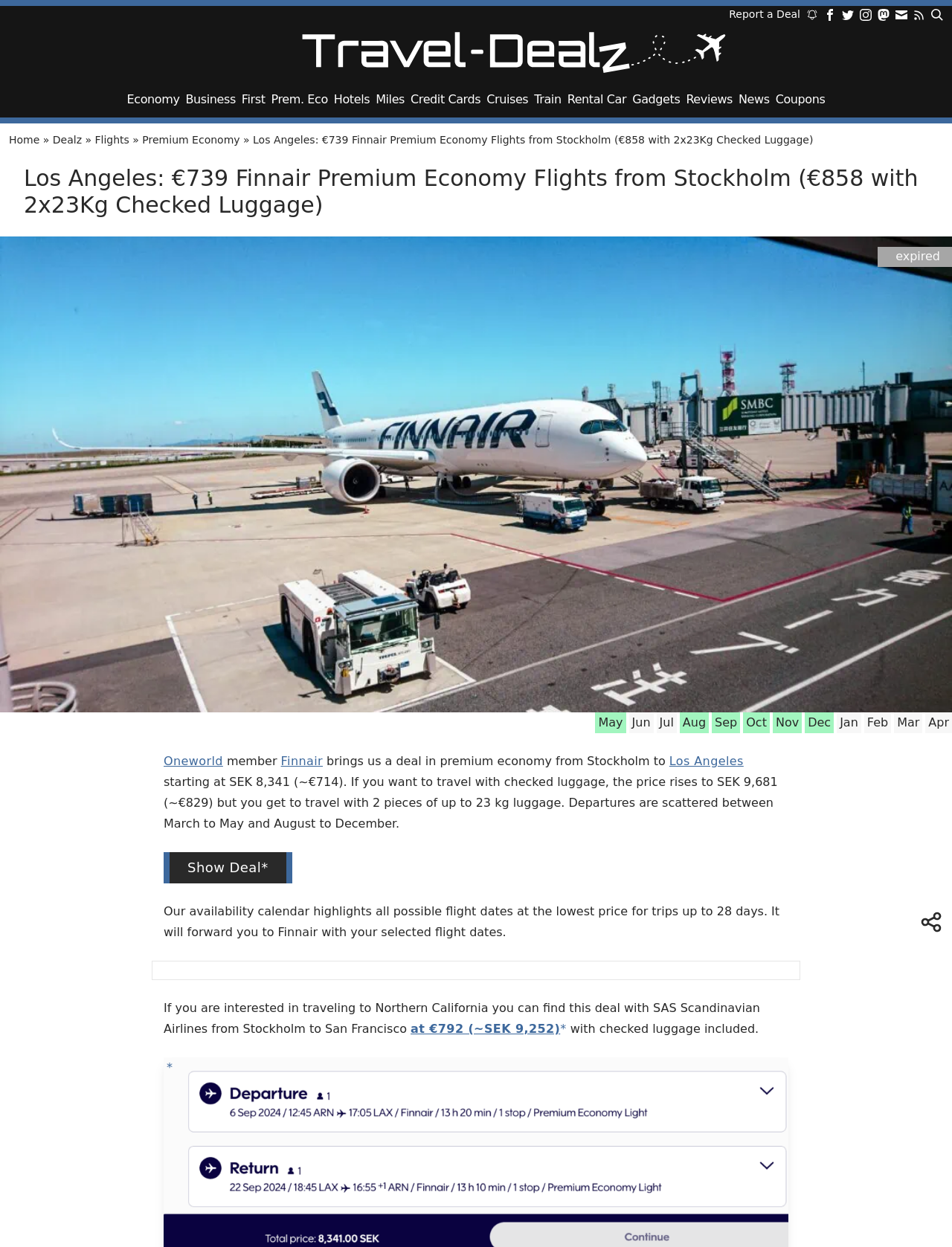What is the departure period for the flight?
Based on the screenshot, provide your answer in one word or phrase.

March to May and August to December